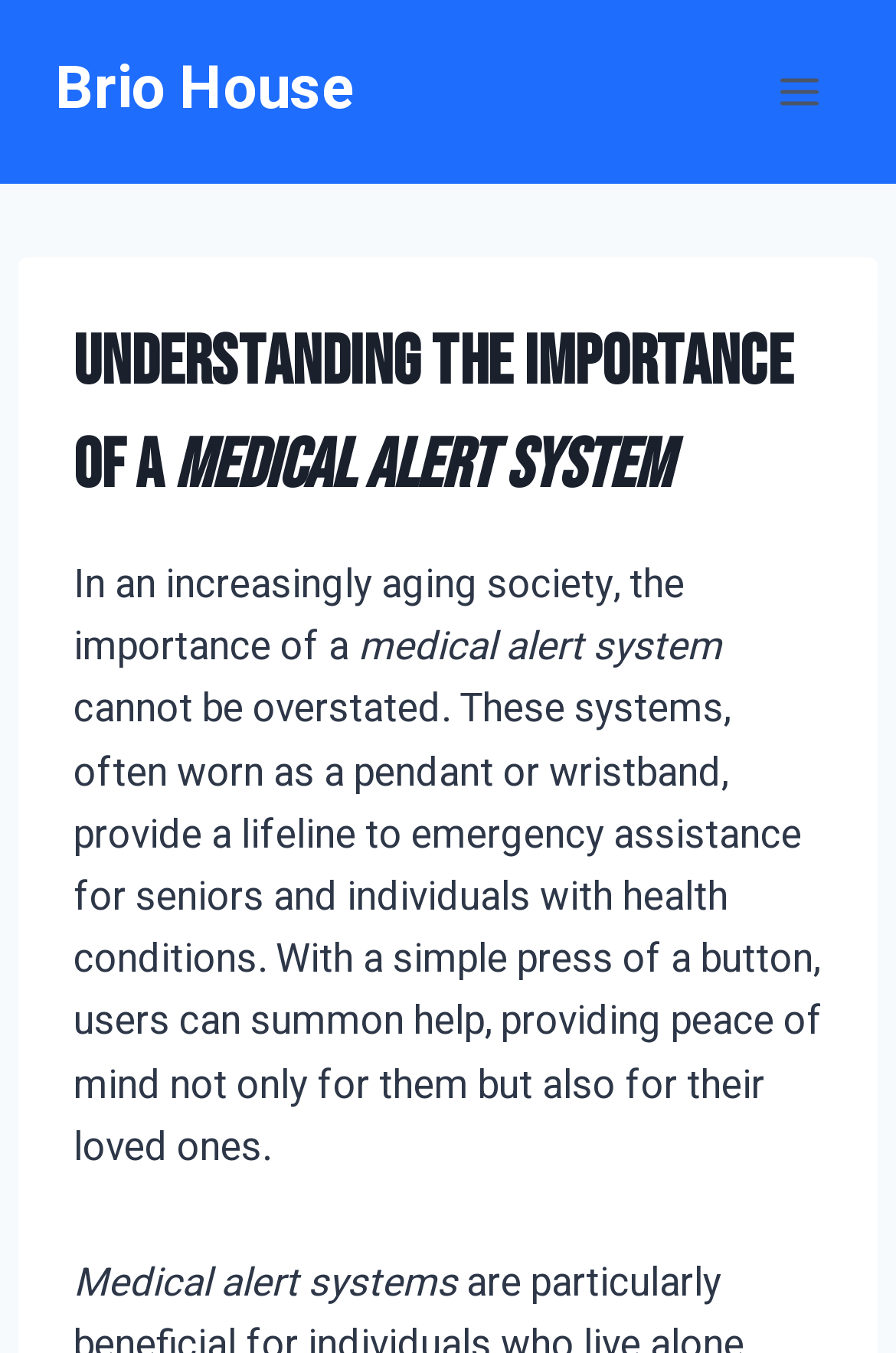What is often worn to provide a medical alert?
Use the image to give a comprehensive and detailed response to the question.

The webpage states that medical alert systems are often worn as a pendant or wristband, providing a convenient and accessible way to summon help in emergency situations.